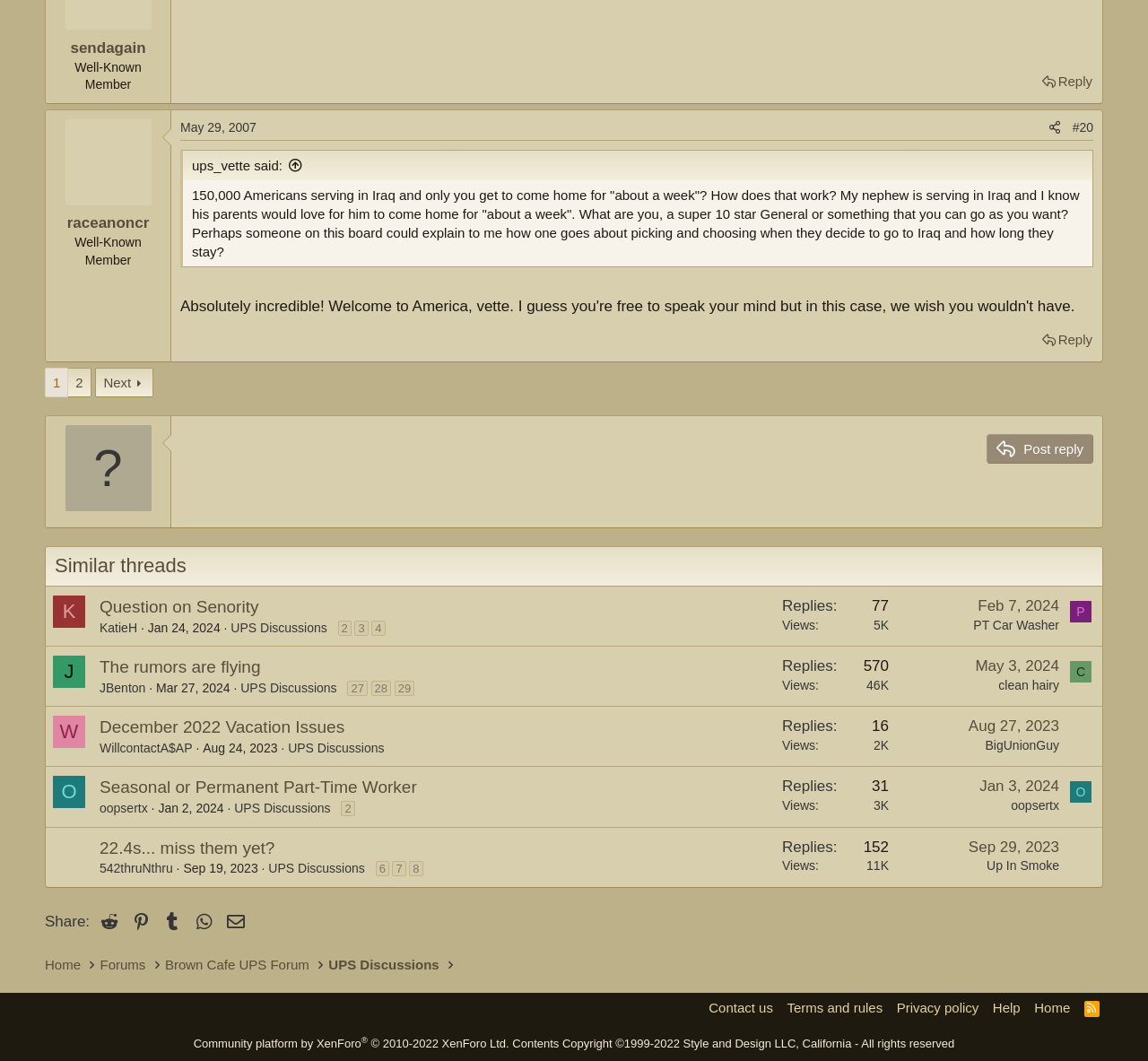What is the topic of the discussion in the third message?
Using the image as a reference, give a one-word or short phrase answer.

The rumors are flying